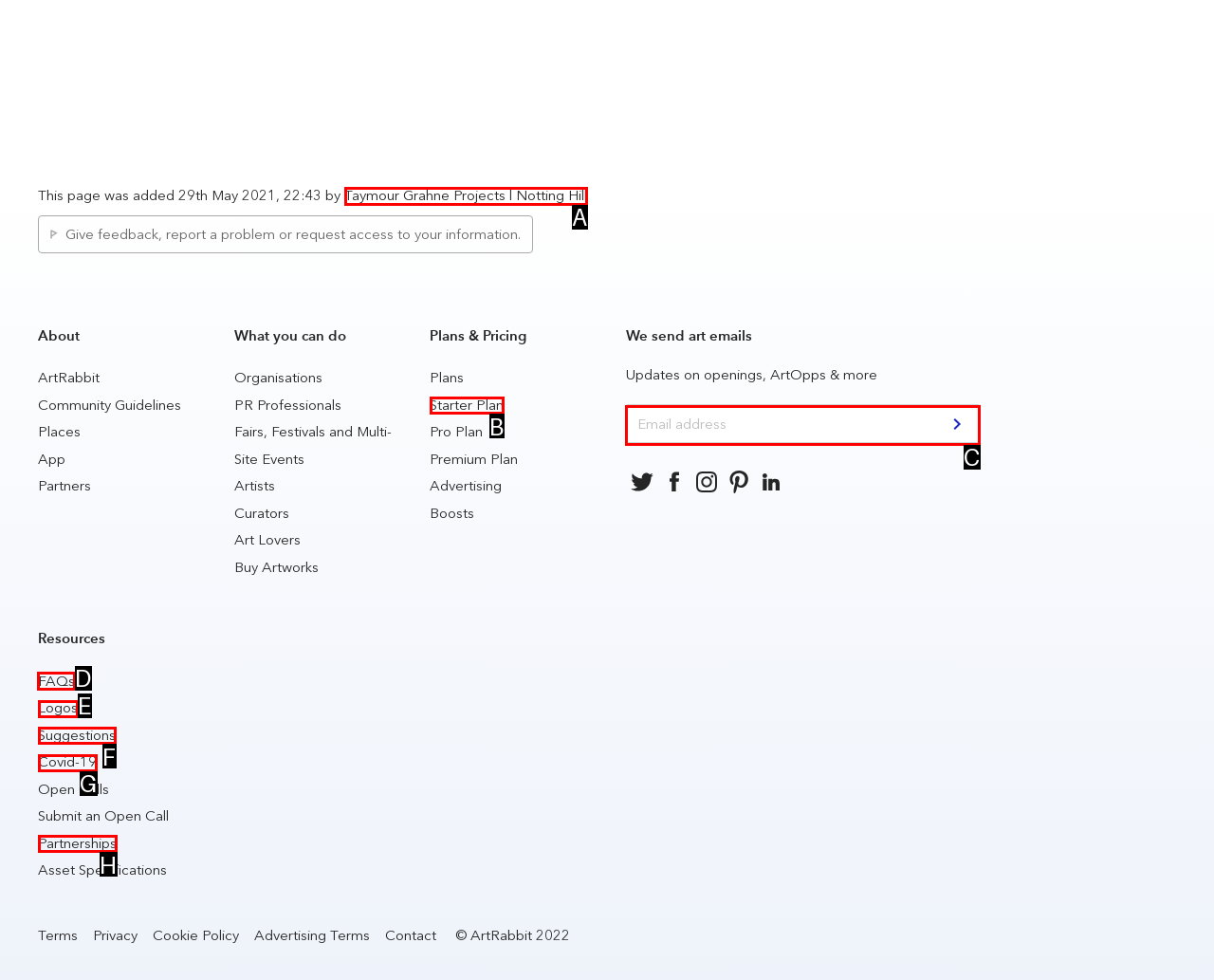Choose the HTML element you need to click to achieve the following task: Read the 'FAQs'
Respond with the letter of the selected option from the given choices directly.

D